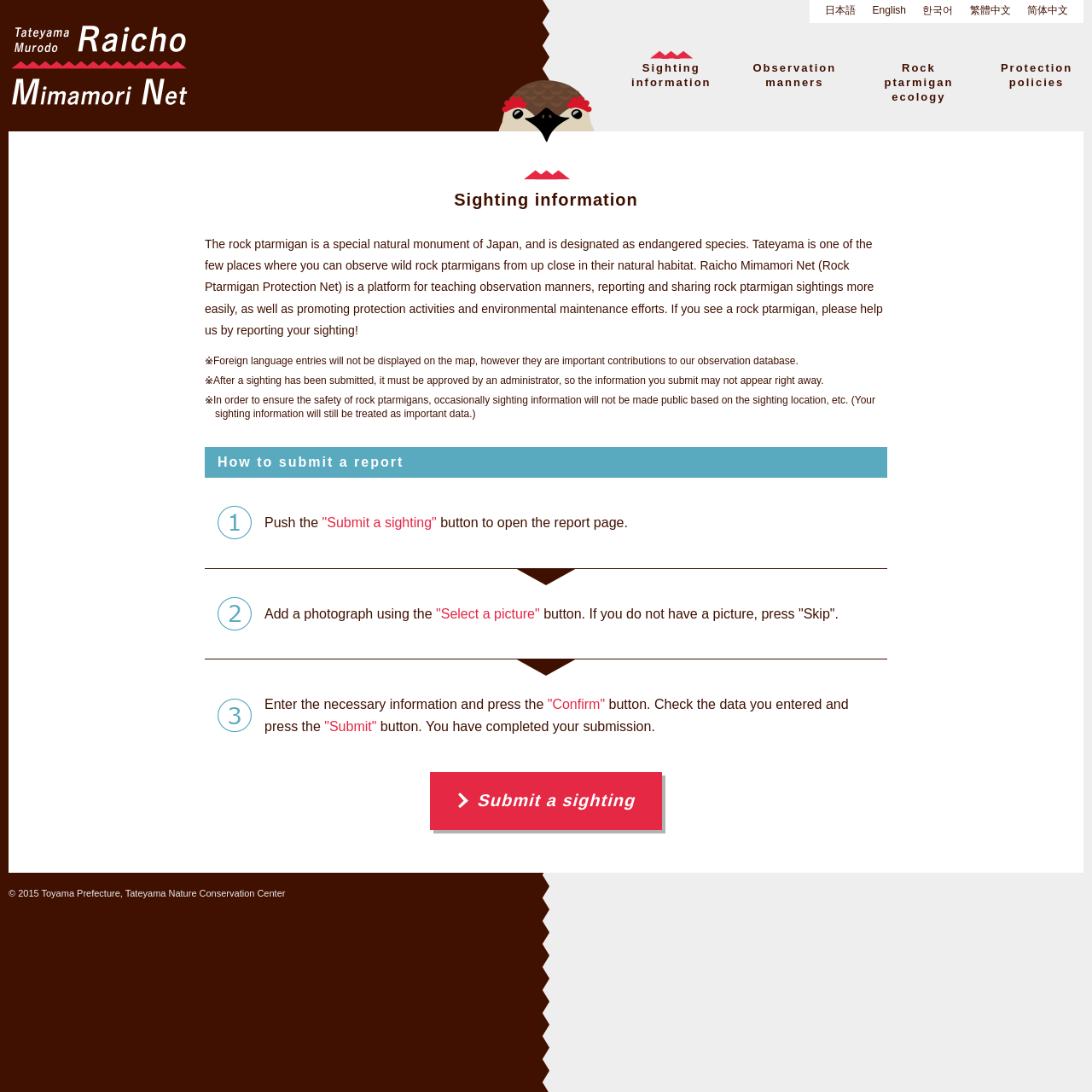What is required to submit a sighting report?
Please look at the screenshot and answer in one word or a short phrase.

Necessary information and photo